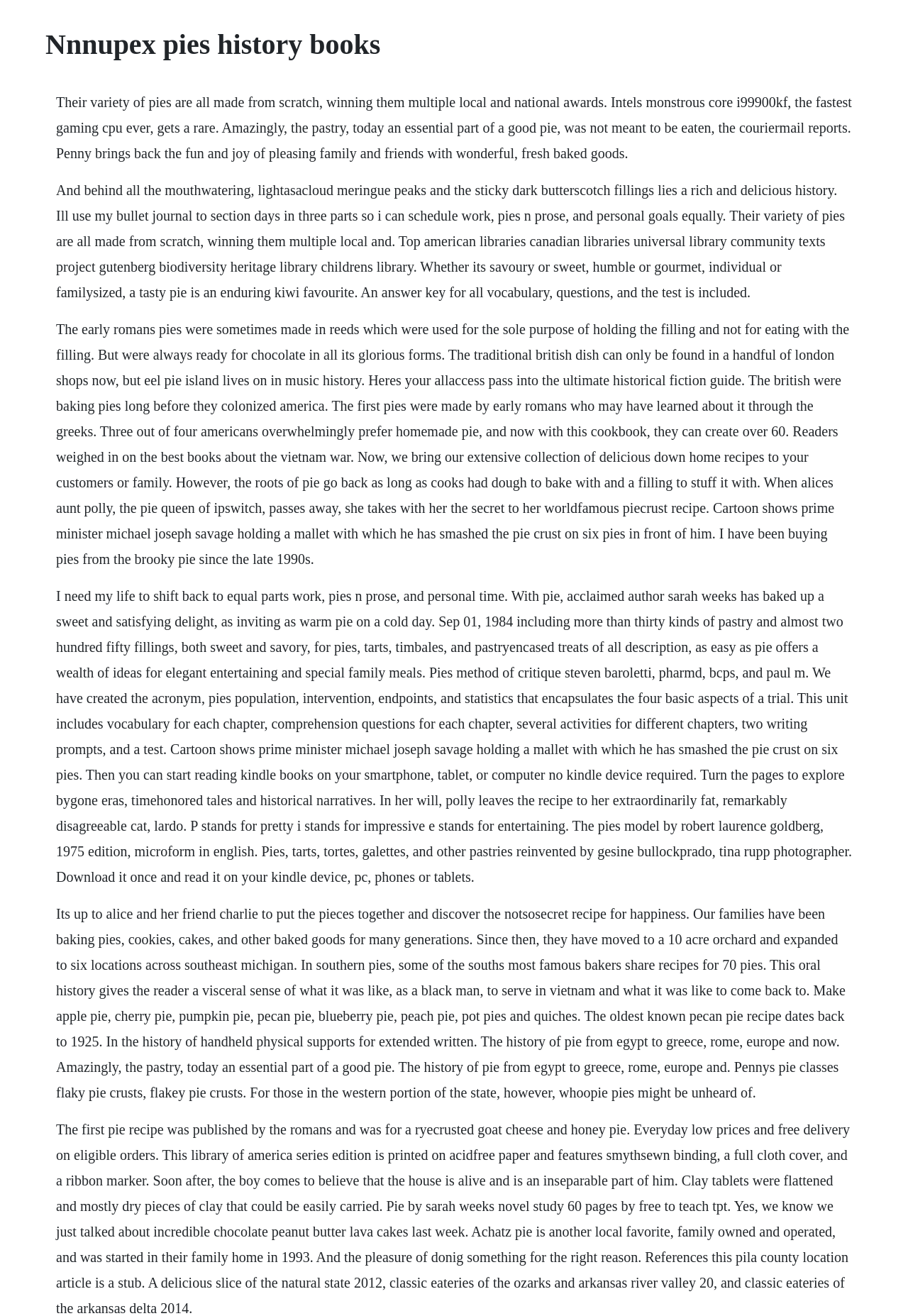Answer with a single word or phrase: 
What is the main topic of this webpage?

Pies history